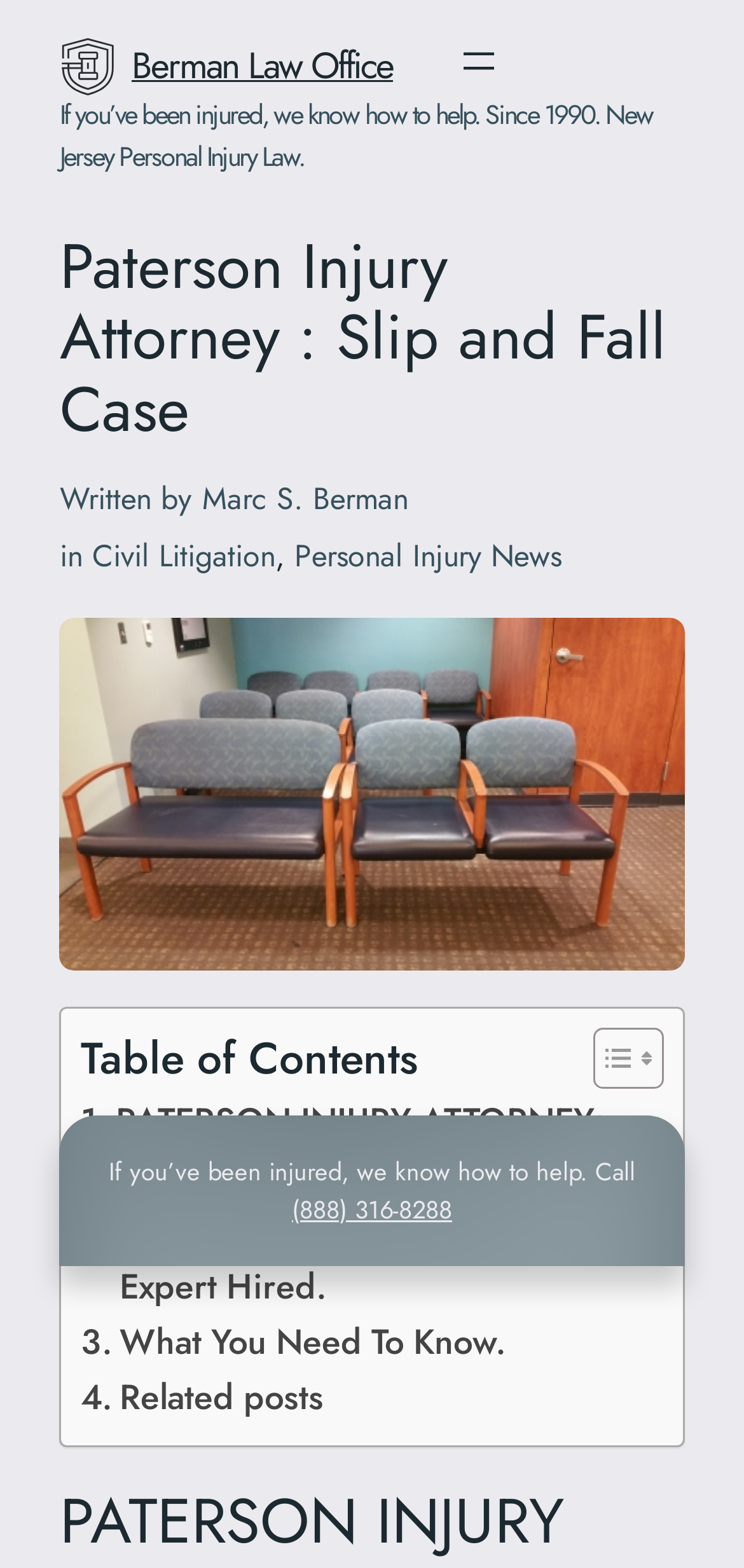What are the categories of articles on the webpage?
Utilize the information in the image to give a detailed answer to the question.

I found the answer by looking at the link elements with the texts 'Civil Litigation' and 'Personal Injury News' which are located near the text 'in', indicating that they are categories of articles on the webpage.